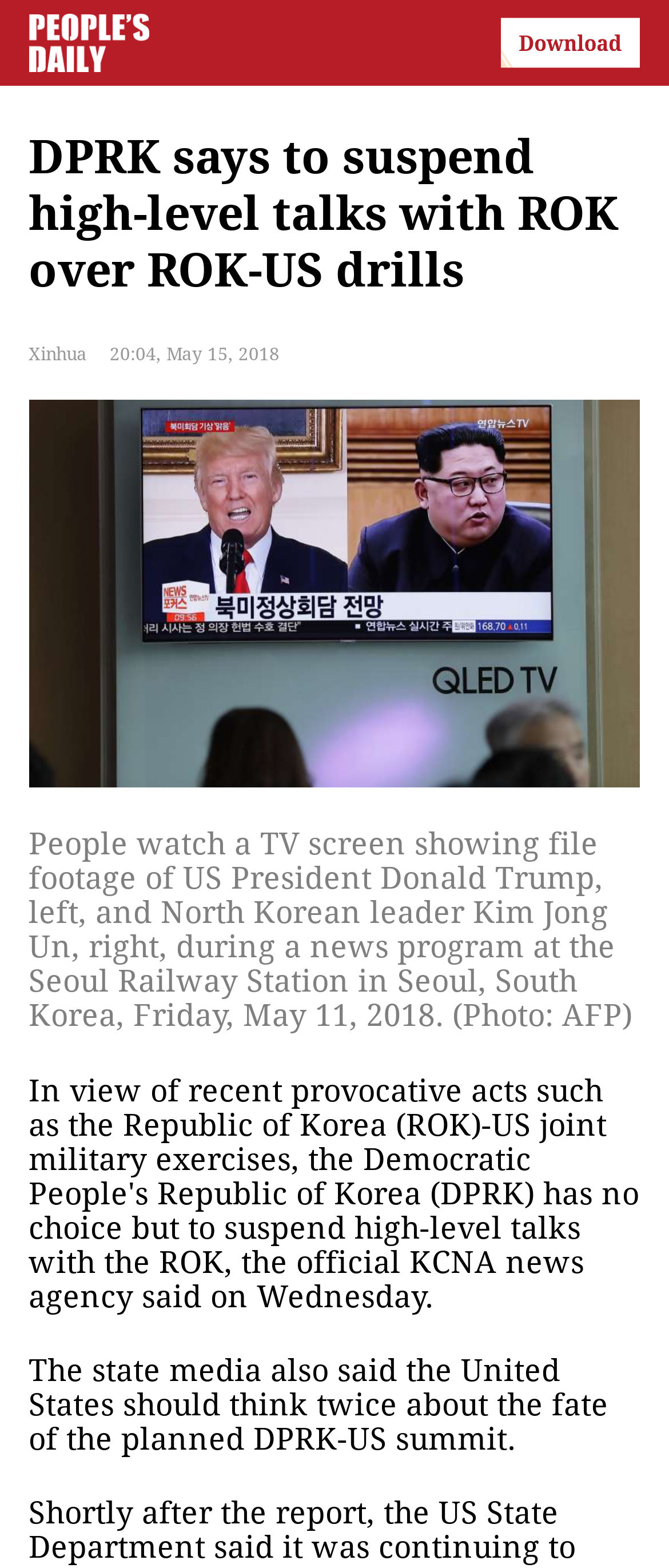Describe all the key features and sections of the webpage thoroughly.

The webpage appears to be a news article page. At the top, there is a logo image of "People's Daily English language App" on the left side, and another image on the right side, taking up most of the top section. Below the images, the main title "DPRK says to suspend high-level talks with ROK over ROK-US drills" is prominently displayed.

On the left side, there is a byline "Xinhua" and a timestamp "20:04, May 15, 2018" below it. To the right of the byline and timestamp, there is a large image that takes up most of the middle section of the page. The image is described as "People watch a TV screen showing file footage of US President Donald Trump, left, and North Korean leader Kim Jong Un, right, during a news program at the Seoul Railway Station in Seoul, South Korea, Friday, May 11, 2018."

Below the image, there is a paragraph of text that summarizes the news article, stating "The state media also said the United States should think twice about the fate of the planned DPRK-US summit." Overall, the webpage has a simple layout with a clear focus on the news article and its accompanying image.